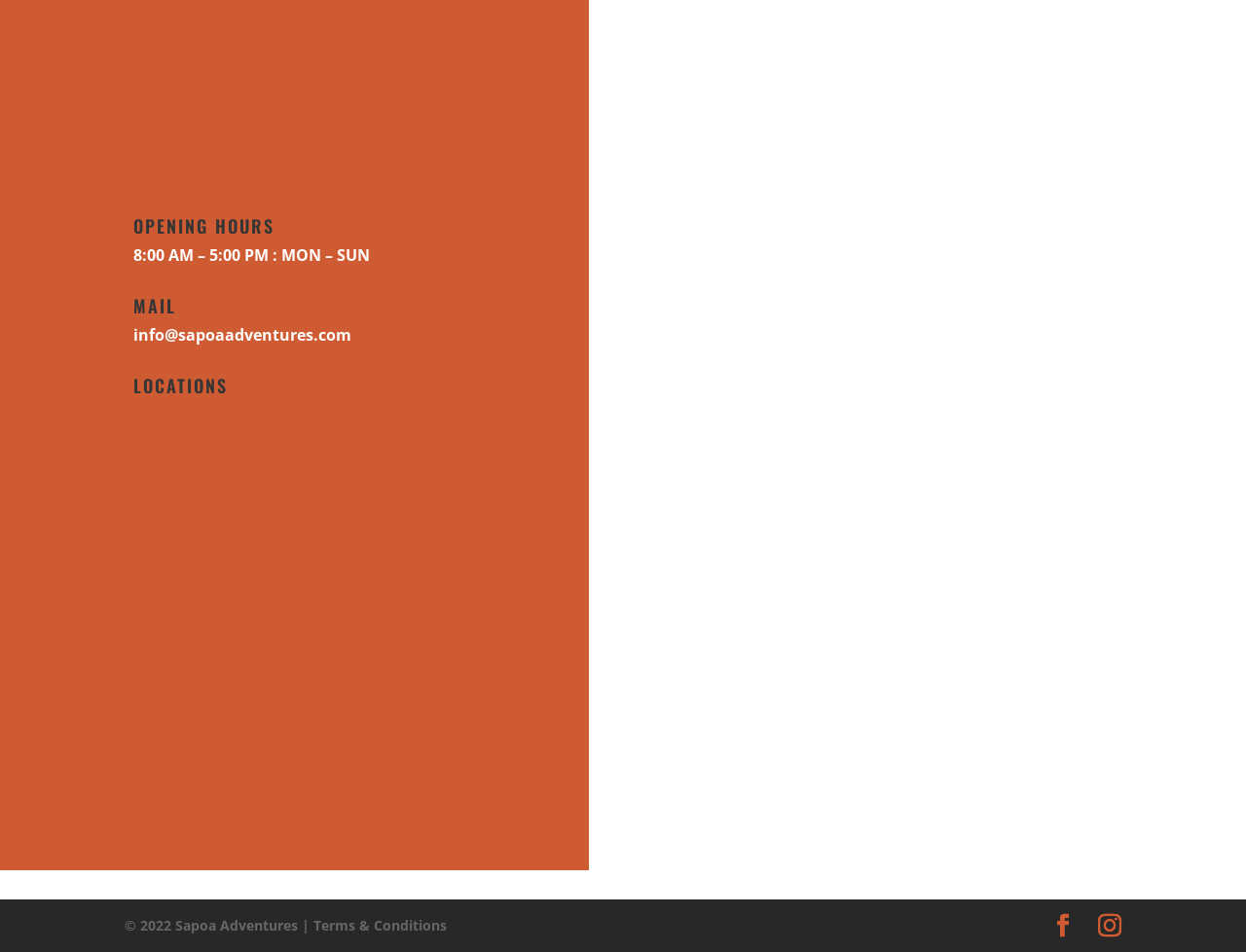Given the content of the image, can you provide a detailed answer to the question?
What are the opening hours of Sapoa Adventures?

The opening hours can be found in the 'OPENING HOURS' section, which is located in the first LayoutTable element. The StaticText element with the OCR text '8:00 AM – 5:00 PM : MON – SUN' provides the opening hours.